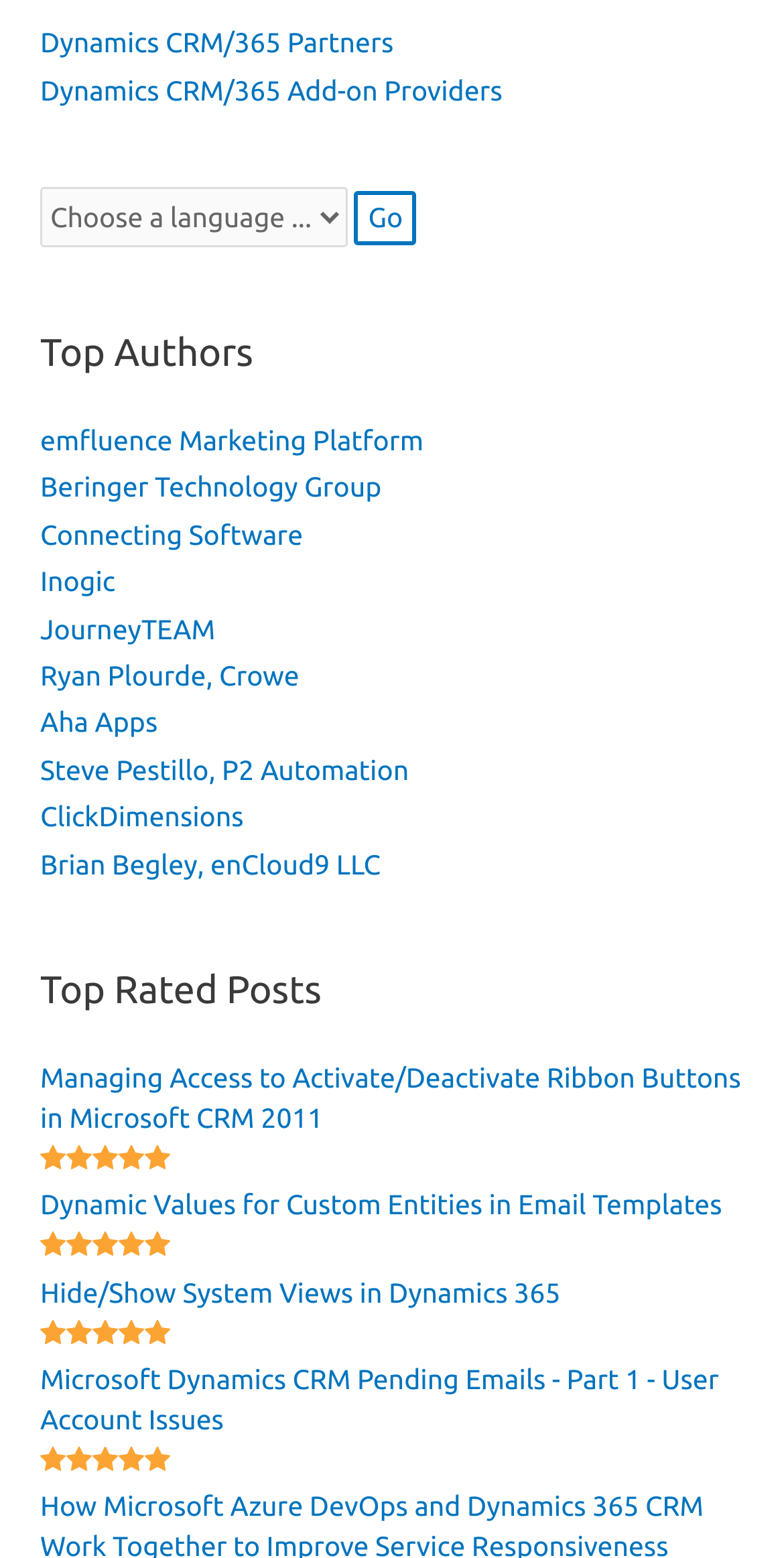Based on the image, provide a detailed response to the question:
How many links are there under the 'Top Rated Posts' heading?

I counted the number of links under the 'Top Rated Posts' heading, and there are 4 links, each representing a top rated post.